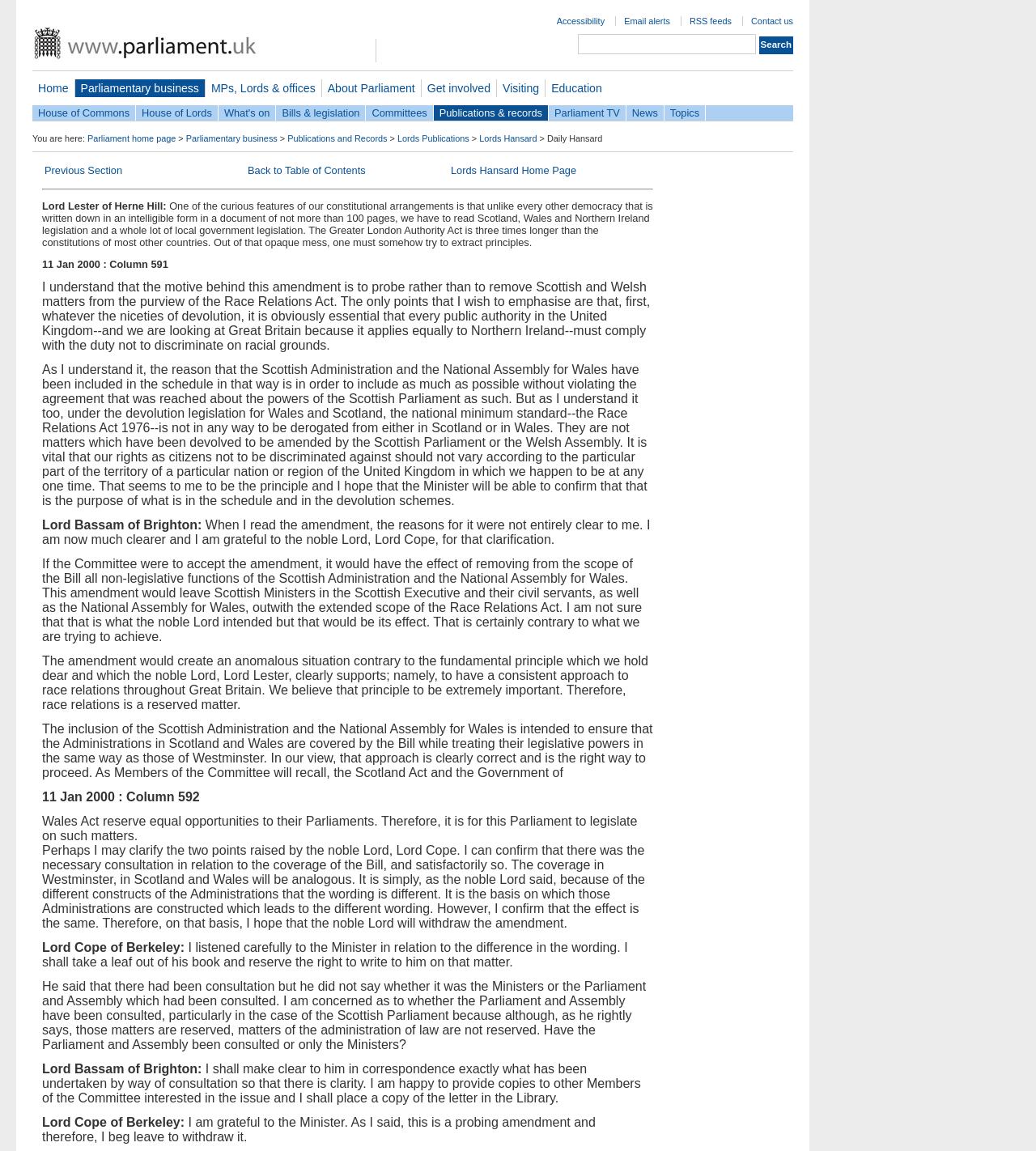Given the element description Lords Hansard Home Page, predict the bounding box coordinates for the UI element in the webpage screenshot. The format should be (top-left x, top-left y, bottom-right x, bottom-right y), and the values should be between 0 and 1.

[0.435, 0.142, 0.556, 0.153]